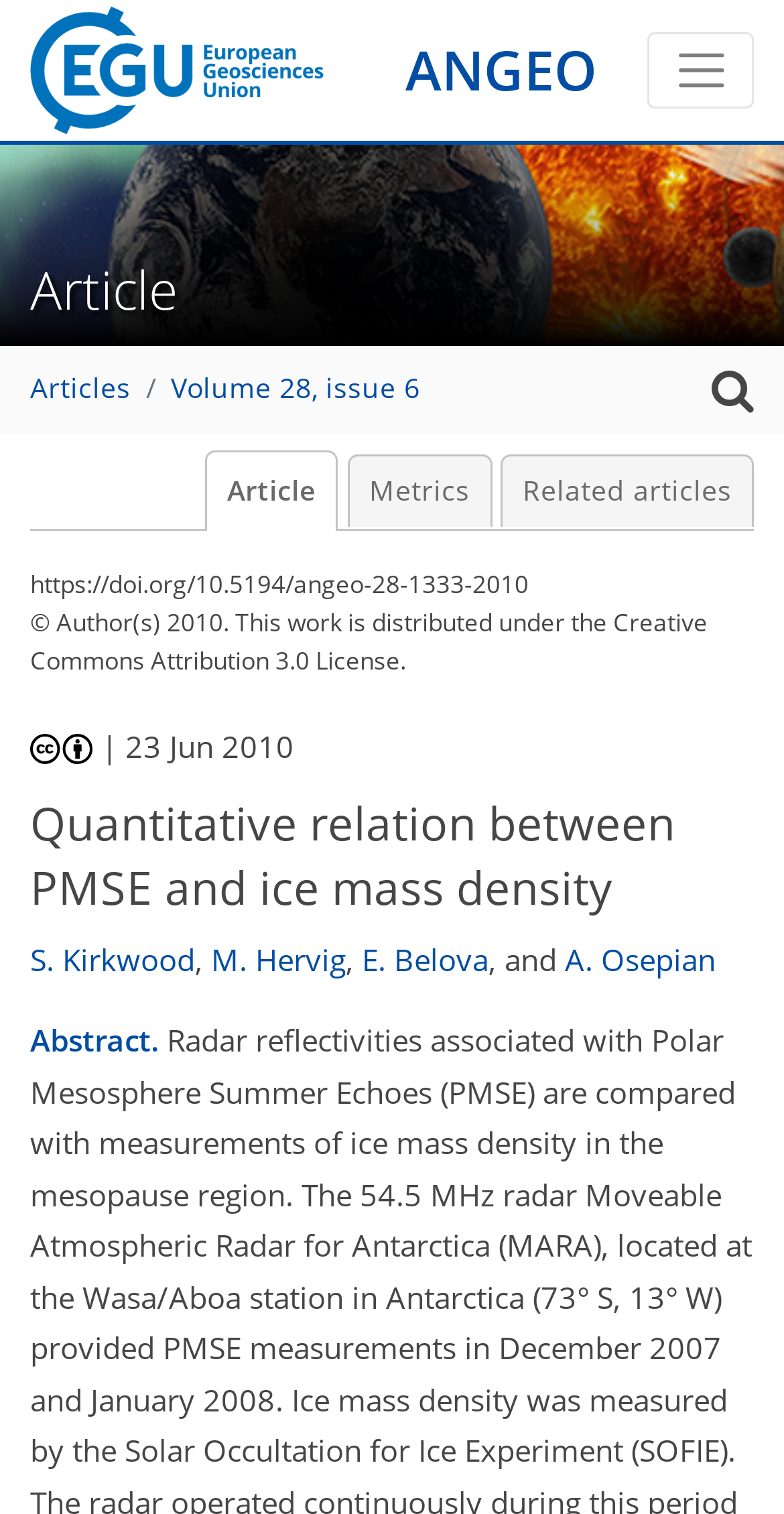Find the bounding box coordinates of the element's region that should be clicked in order to follow the given instruction: "Search for something". The coordinates should consist of four float numbers between 0 and 1, i.e., [left, top, right, bottom].

None